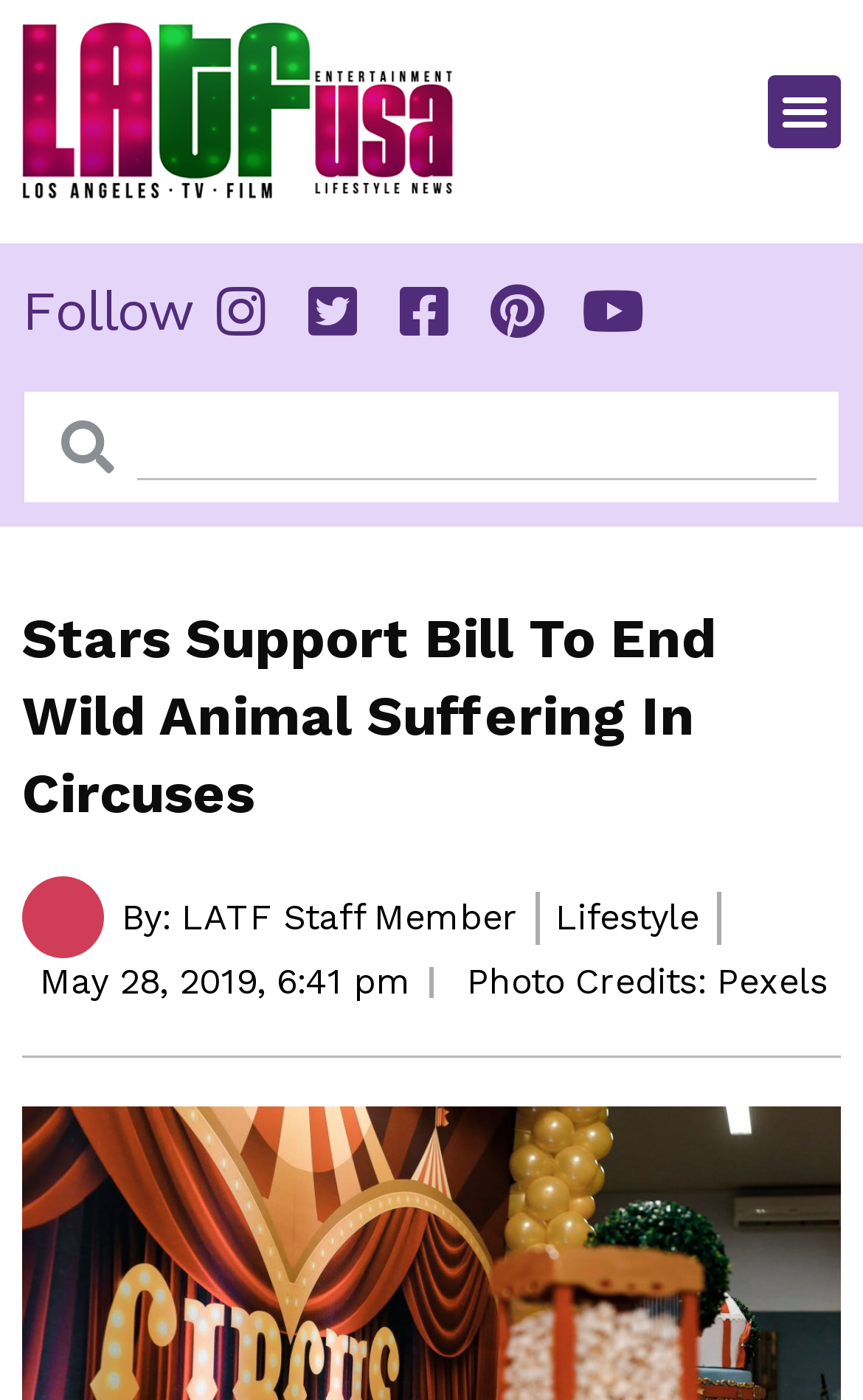Provide your answer in a single word or phrase: 
What is the source of the photo?

Pexels